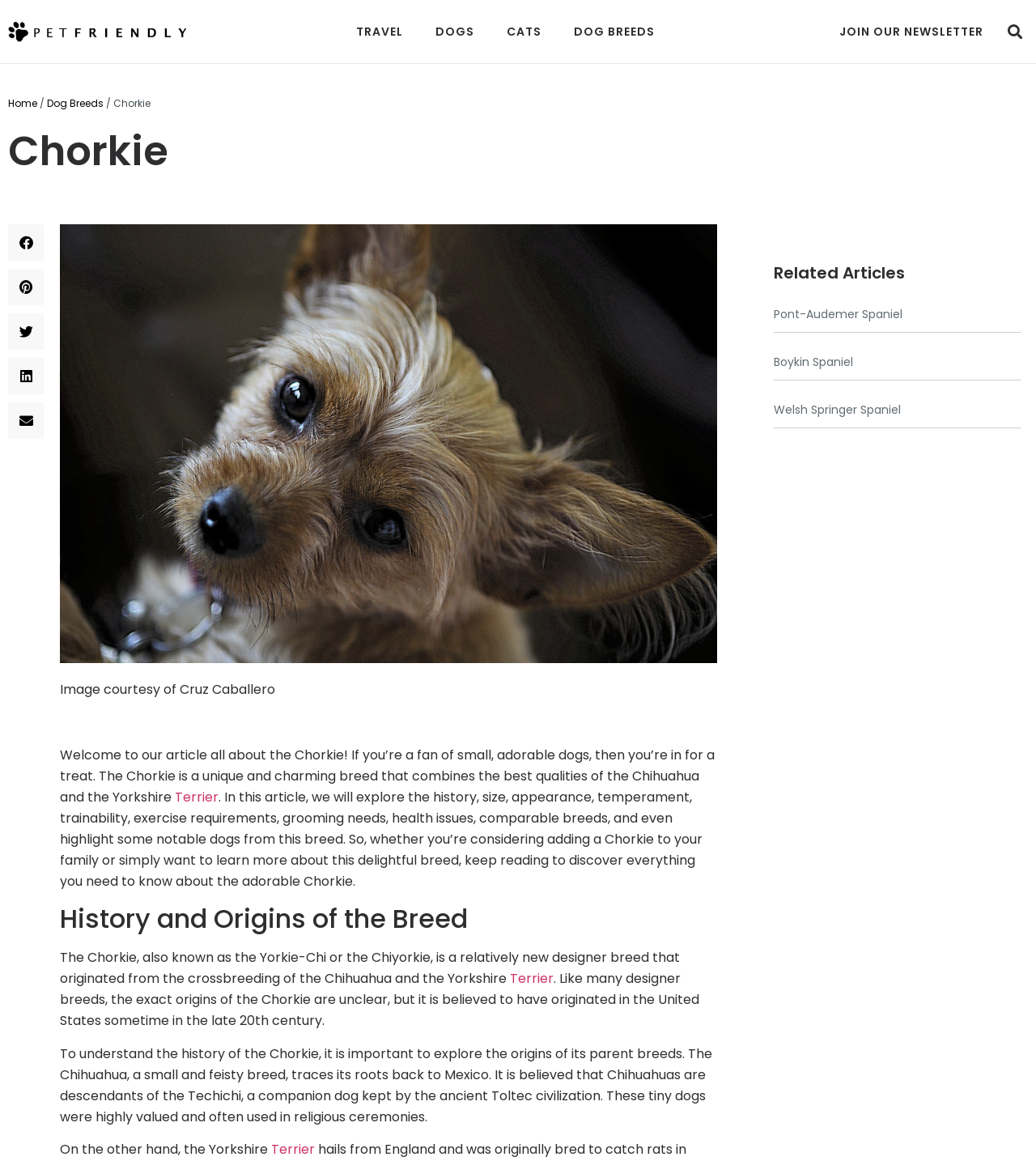Provide a brief response to the question using a single word or phrase: 
What is the name of the breed described on this webpage?

Chorkie